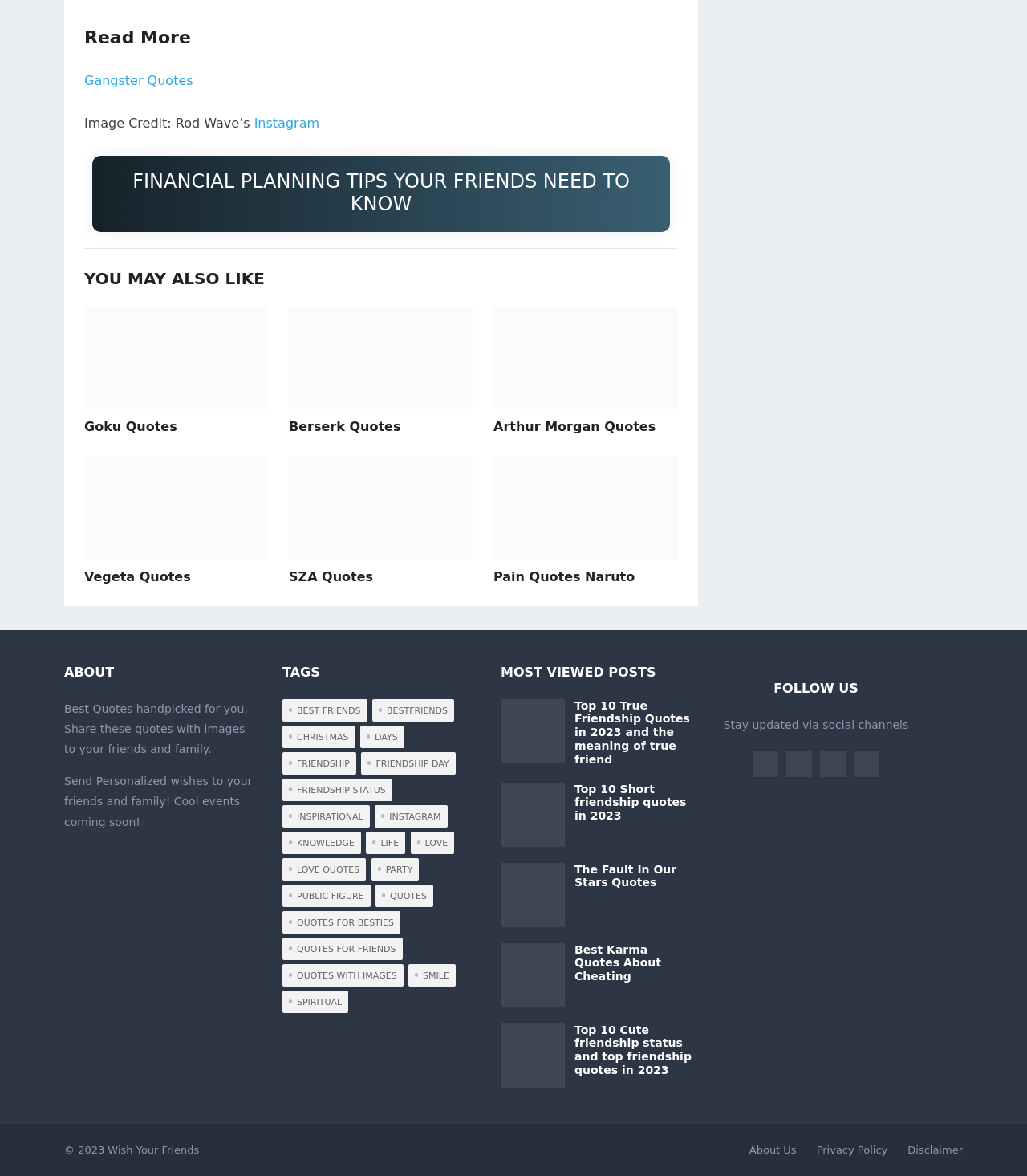What is the purpose of the 'ABOUT' section?
Can you give a detailed and elaborate answer to the question?

The 'ABOUT' section contains static text that says 'Best Quotes handpicked for you. Share these quotes with images to your friends and family.' This suggests that the purpose of the 'ABOUT' section is to provide information about the website and its purpose.